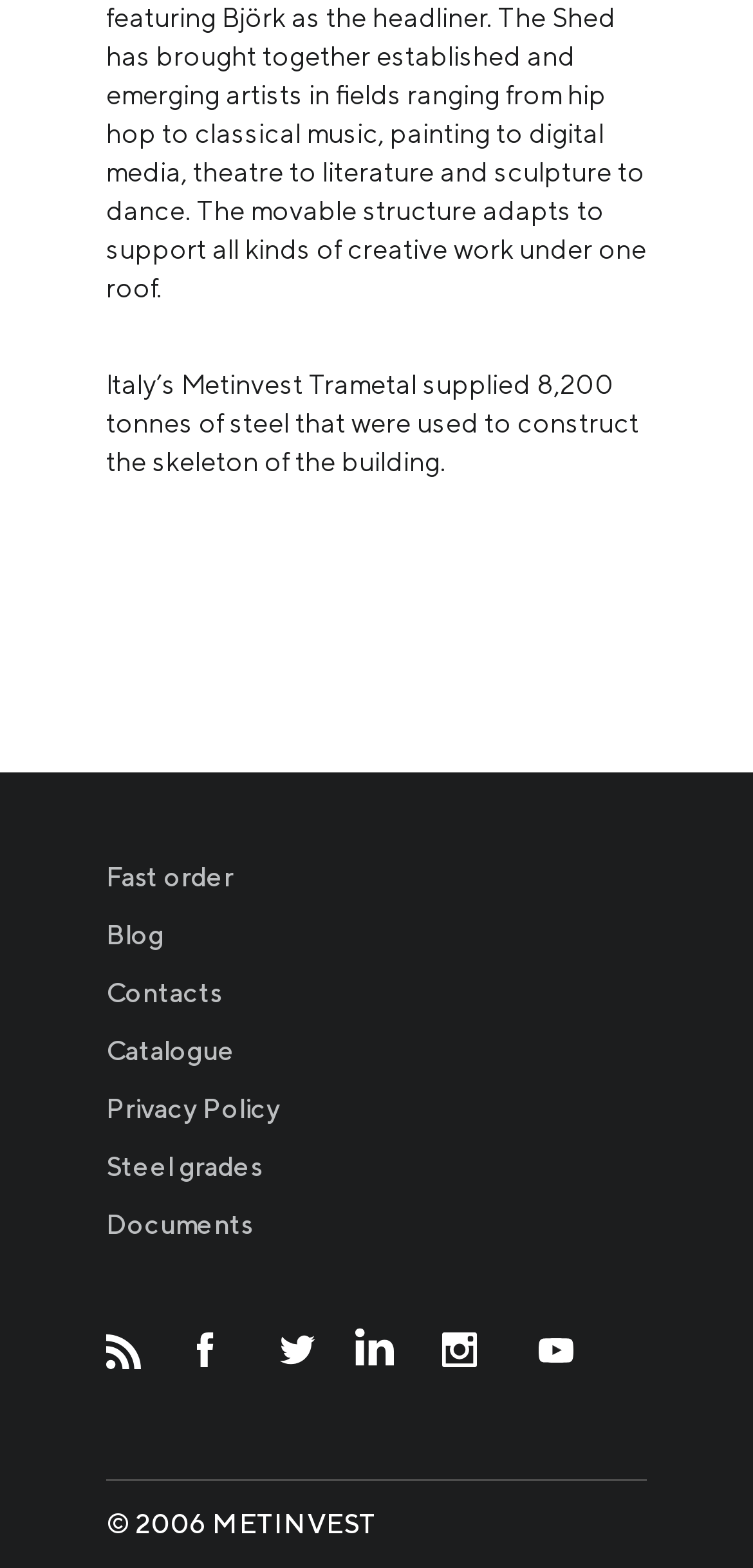Locate the bounding box coordinates of the element that should be clicked to execute the following instruction: "Visit the 'Blog'".

[0.141, 0.586, 0.218, 0.606]